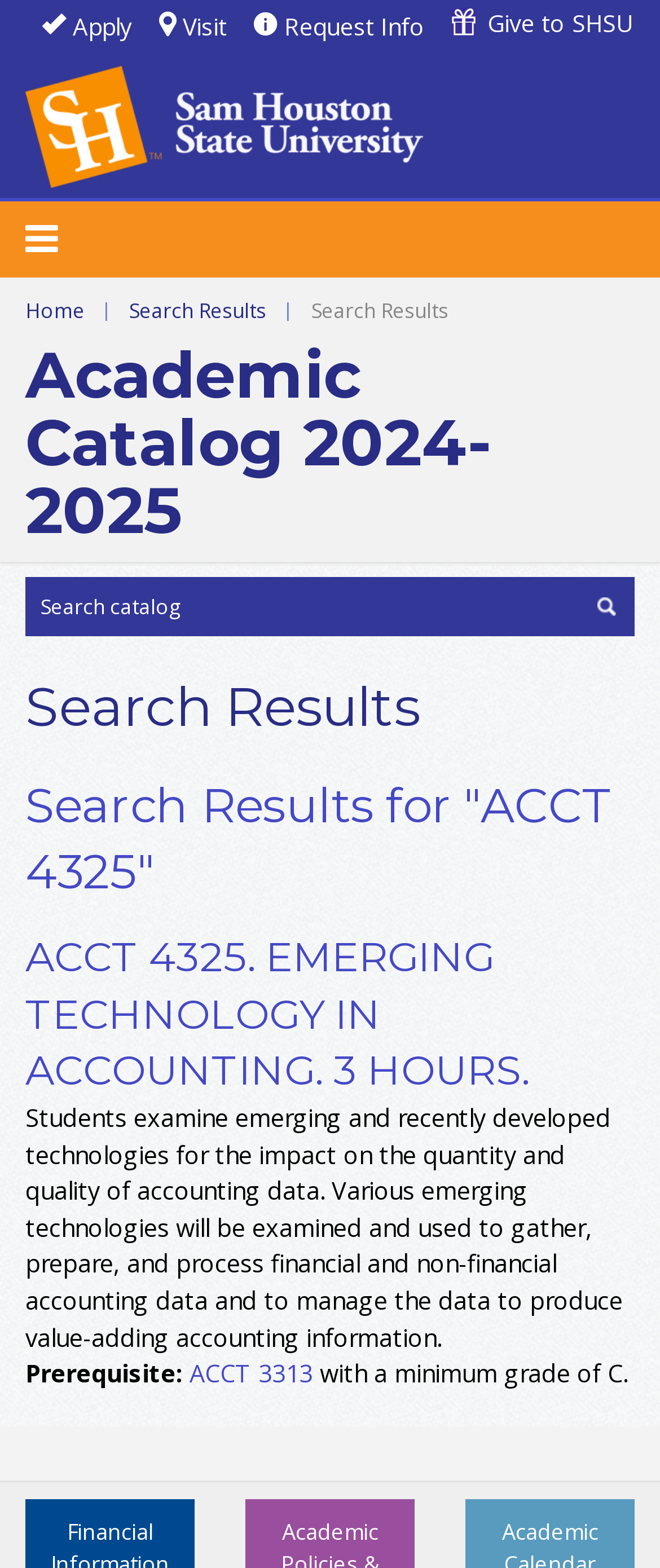Please specify the bounding box coordinates of the clickable region to carry out the following instruction: "Click on the 'Apply' button". The coordinates should be four float numbers between 0 and 1, in the format [left, top, right, bottom].

[0.064, 0.007, 0.2, 0.027]